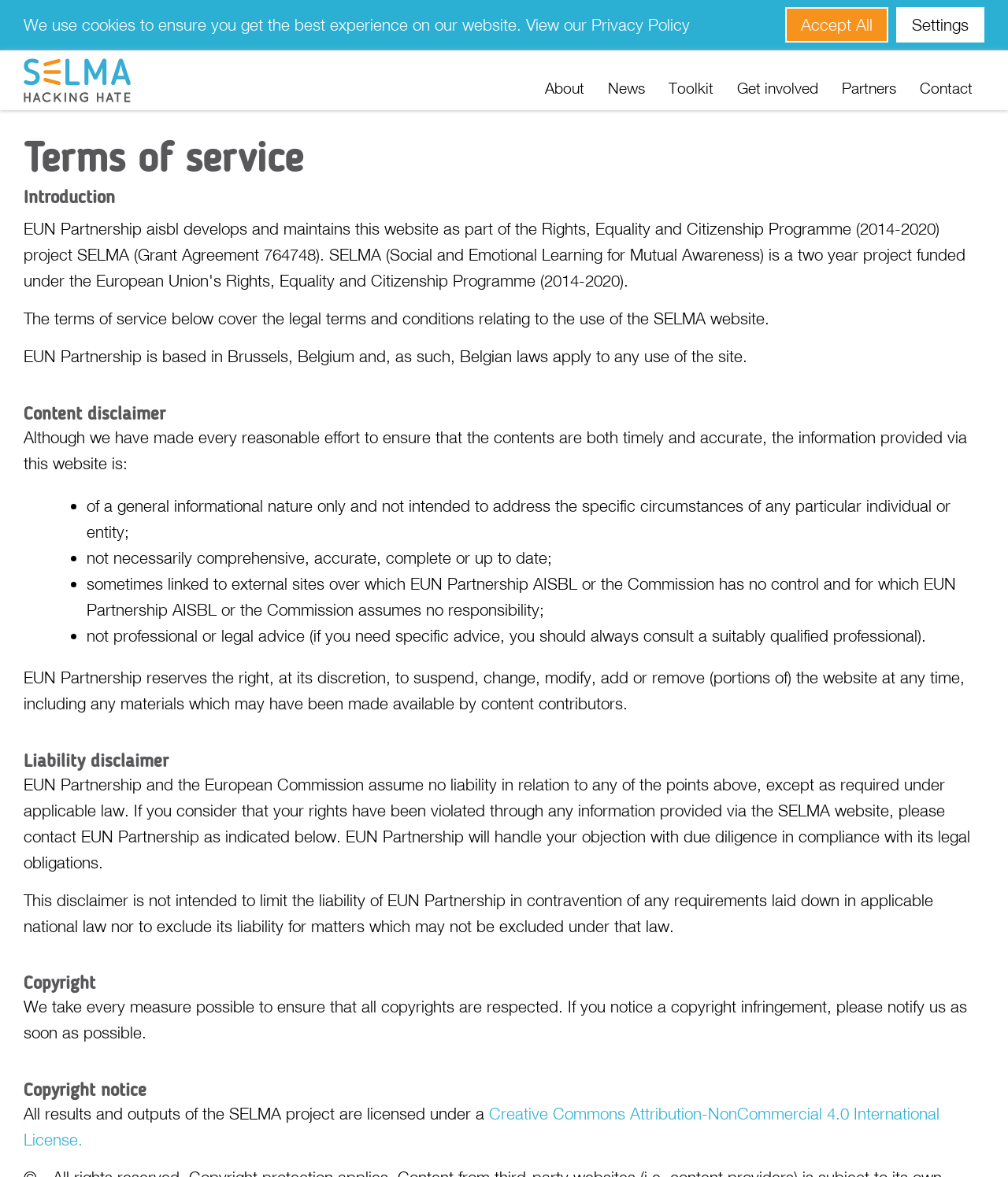Identify the bounding box coordinates of the section to be clicked to complete the task described by the following instruction: "View the 'Privacy Policy'". The coordinates should be four float numbers between 0 and 1, formatted as [left, top, right, bottom].

[0.522, 0.013, 0.684, 0.029]